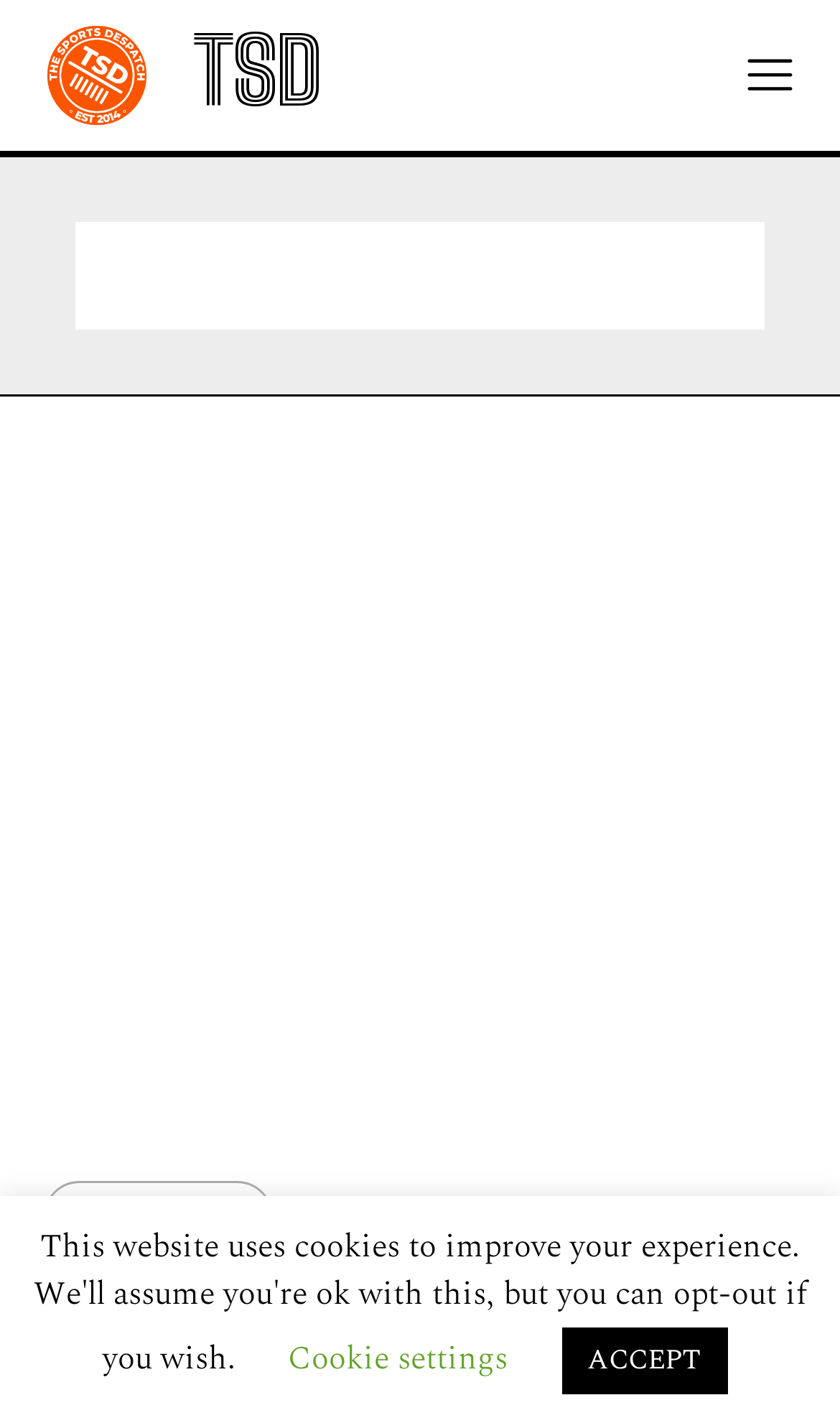What is the purpose of the button at the bottom?
With the help of the image, please provide a detailed response to the question.

The button at the bottom of the webpage is for cookie settings, and it is accompanied by an 'ACCEPT' button, indicating that it is related to cookie preferences.